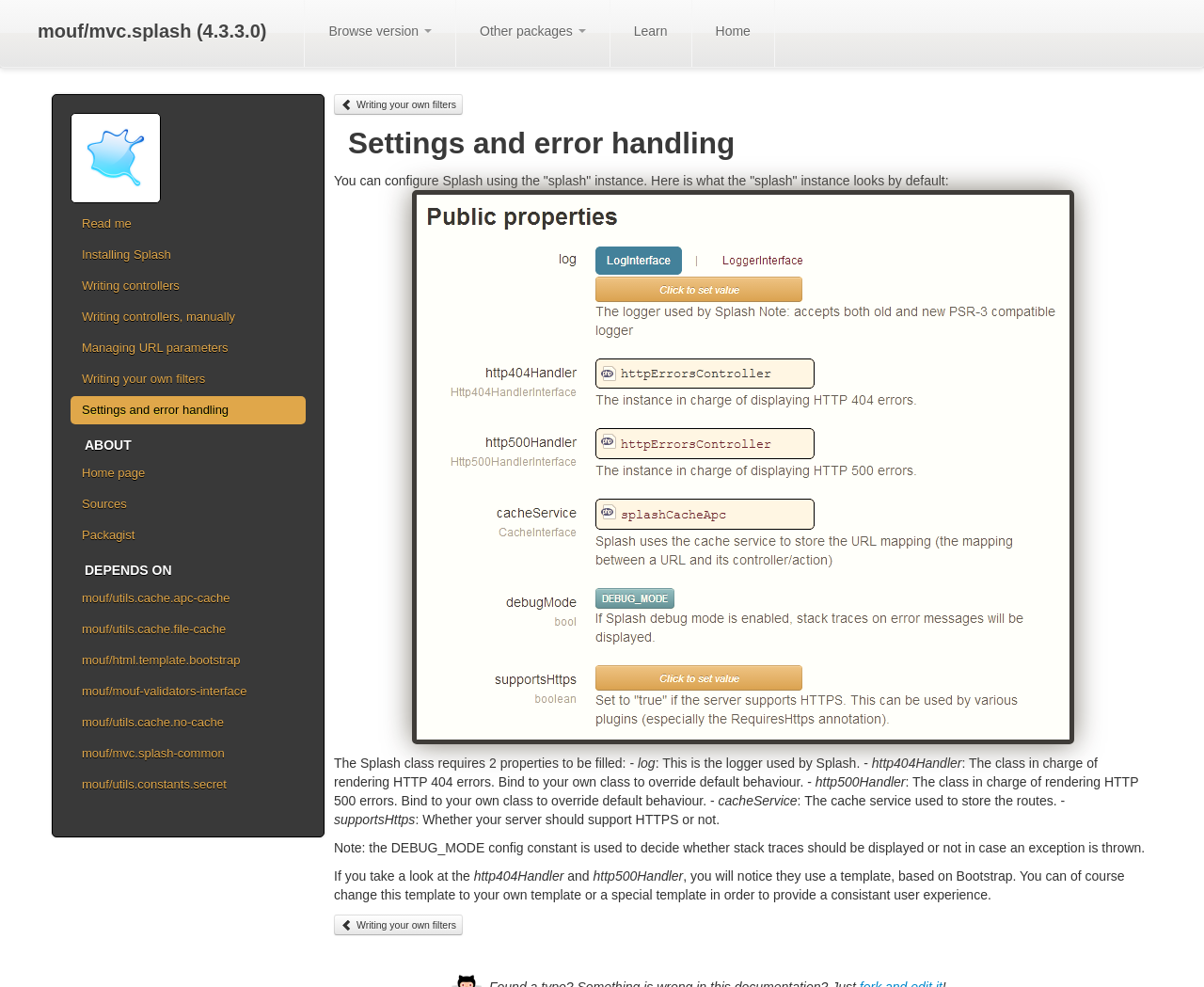Please specify the bounding box coordinates of the clickable region to carry out the following instruction: "Read me". The coordinates should be four float numbers between 0 and 1, in the format [left, top, right, bottom].

[0.059, 0.213, 0.254, 0.241]